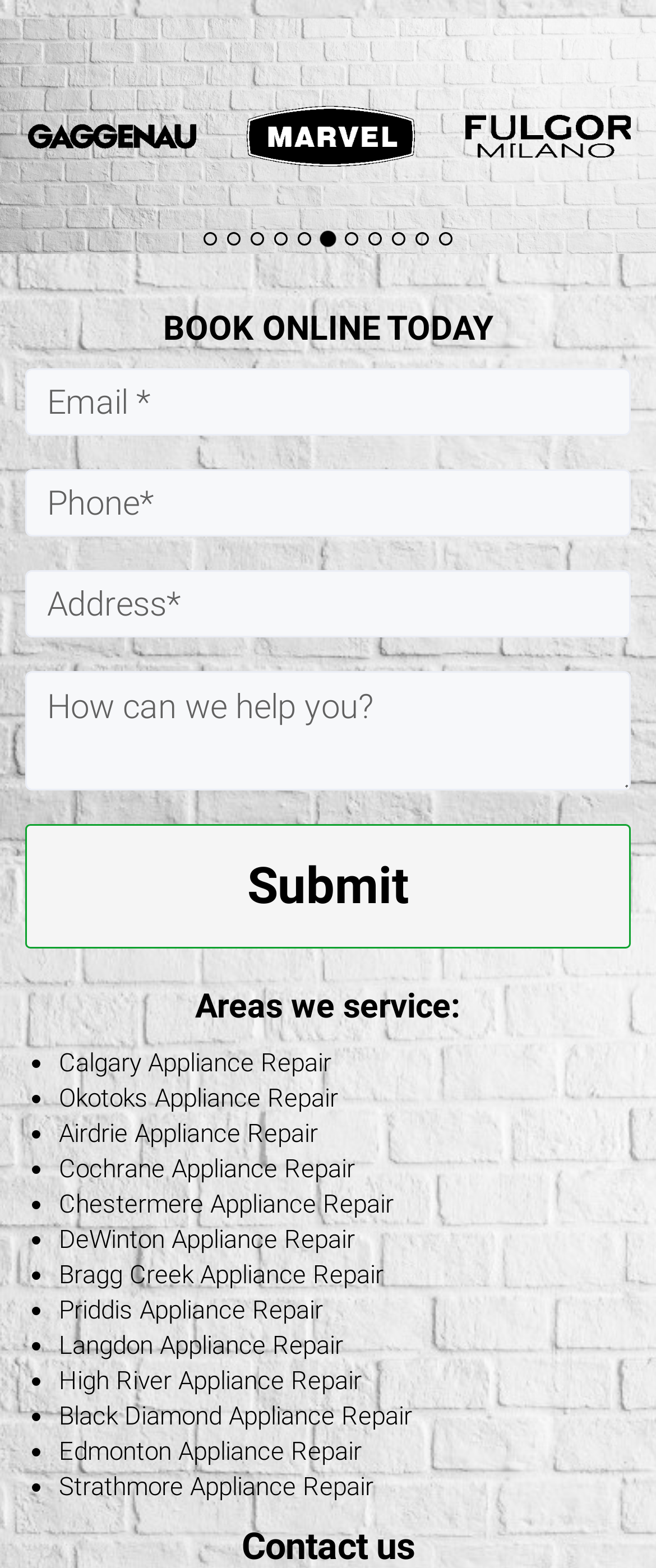Respond with a single word or phrase to the following question:
How can users contact the appliance repair service?

Contact us